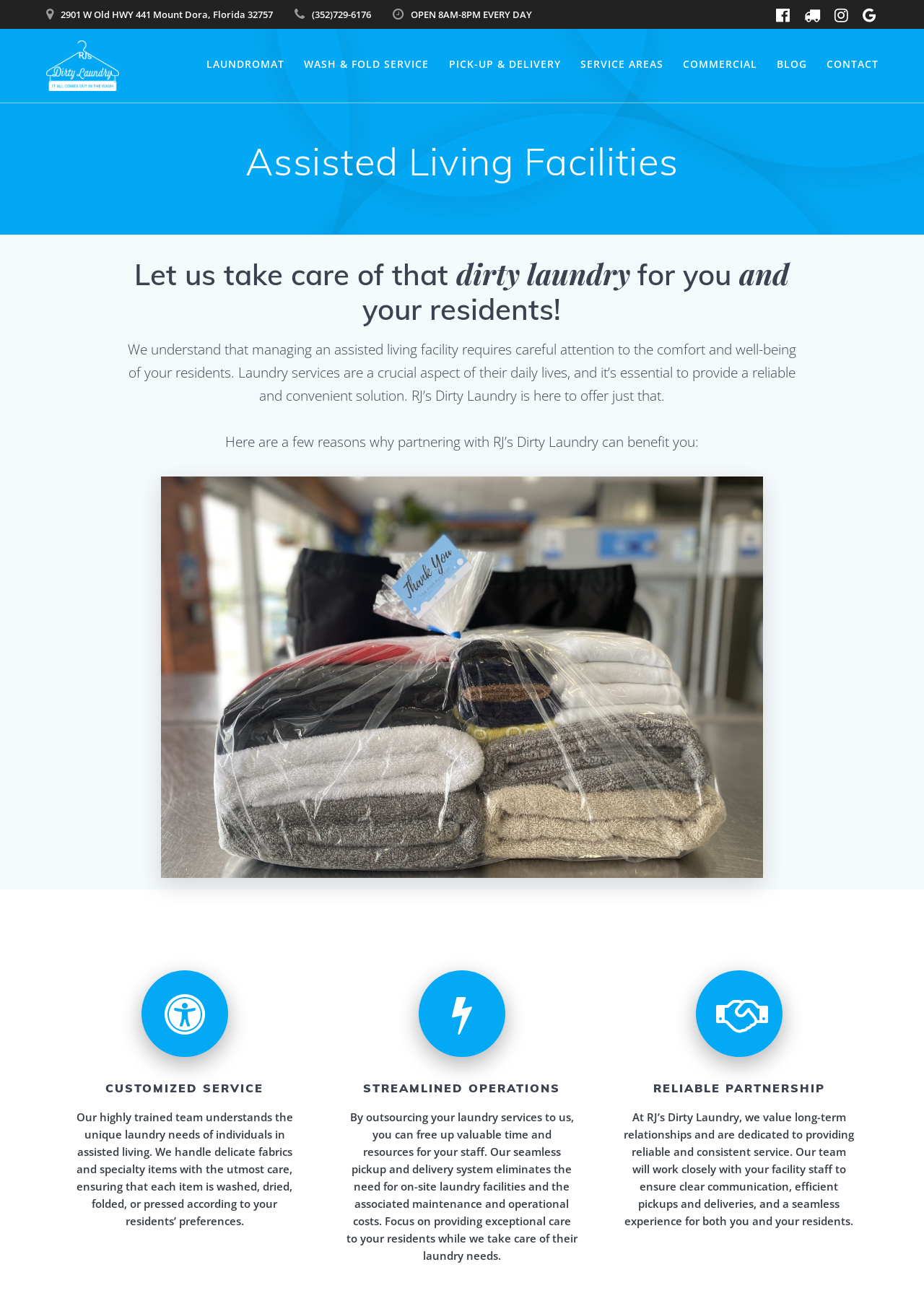Extract the primary headline from the webpage and present its text.

Assisted Living Facilities